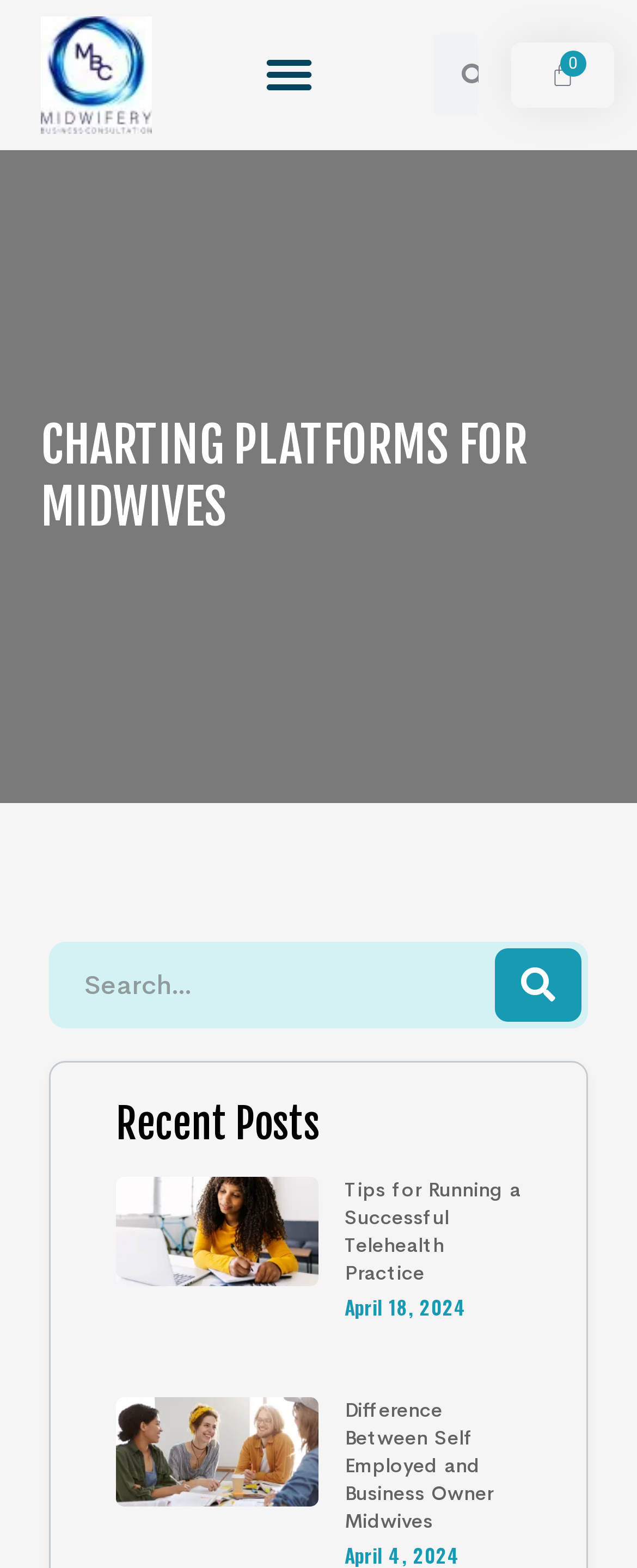Identify the coordinates of the bounding box for the element that must be clicked to accomplish the instruction: "View the cart".

[0.803, 0.027, 0.964, 0.069]